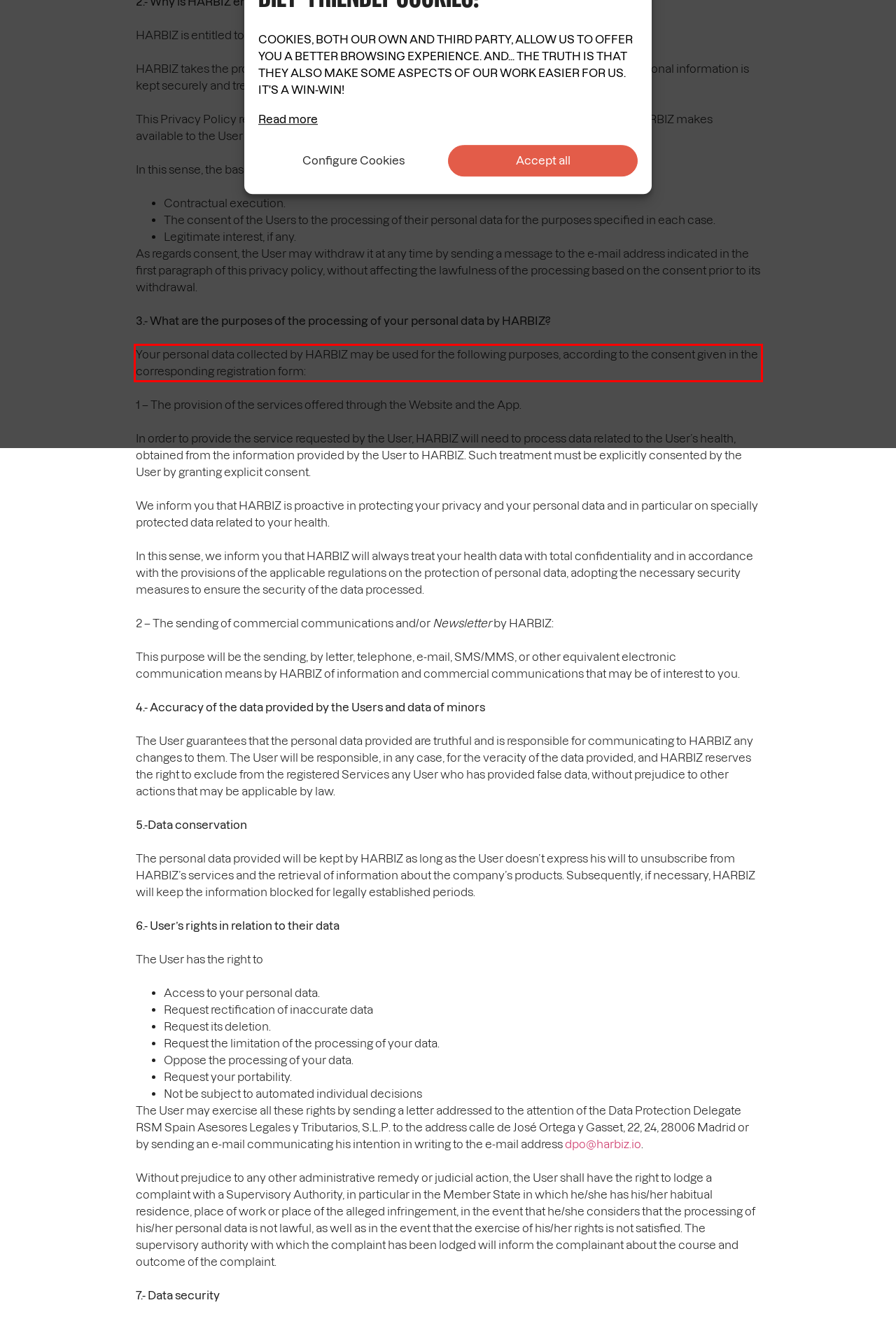You are given a screenshot with a red rectangle. Identify and extract the text within this red bounding box using OCR.

Your personal data collected by HARBIZ may be used for the following purposes, according to the consent given in the corresponding registration form: